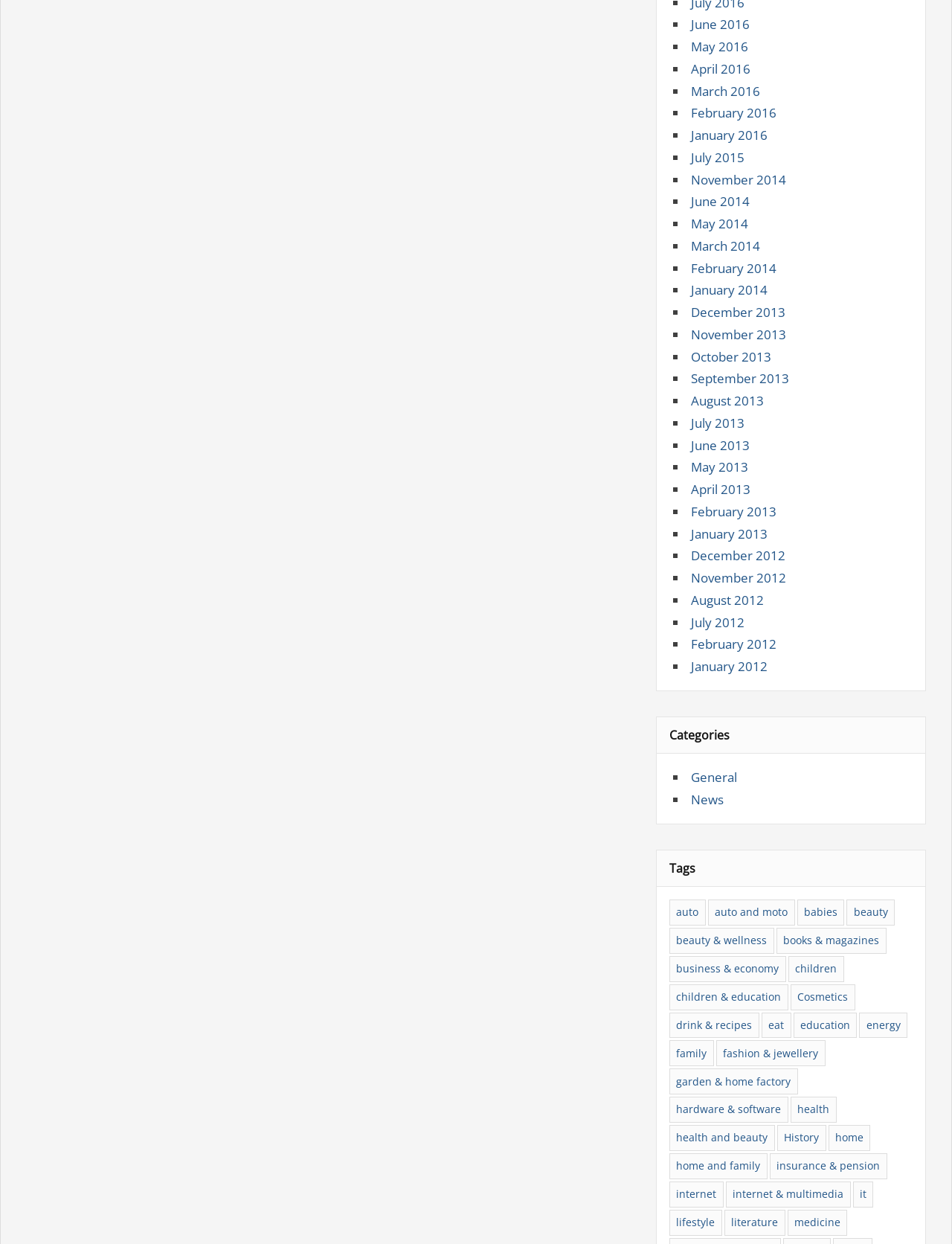Determine the bounding box coordinates of the UI element described by: "lifestyle".

[0.703, 0.972, 0.758, 0.993]